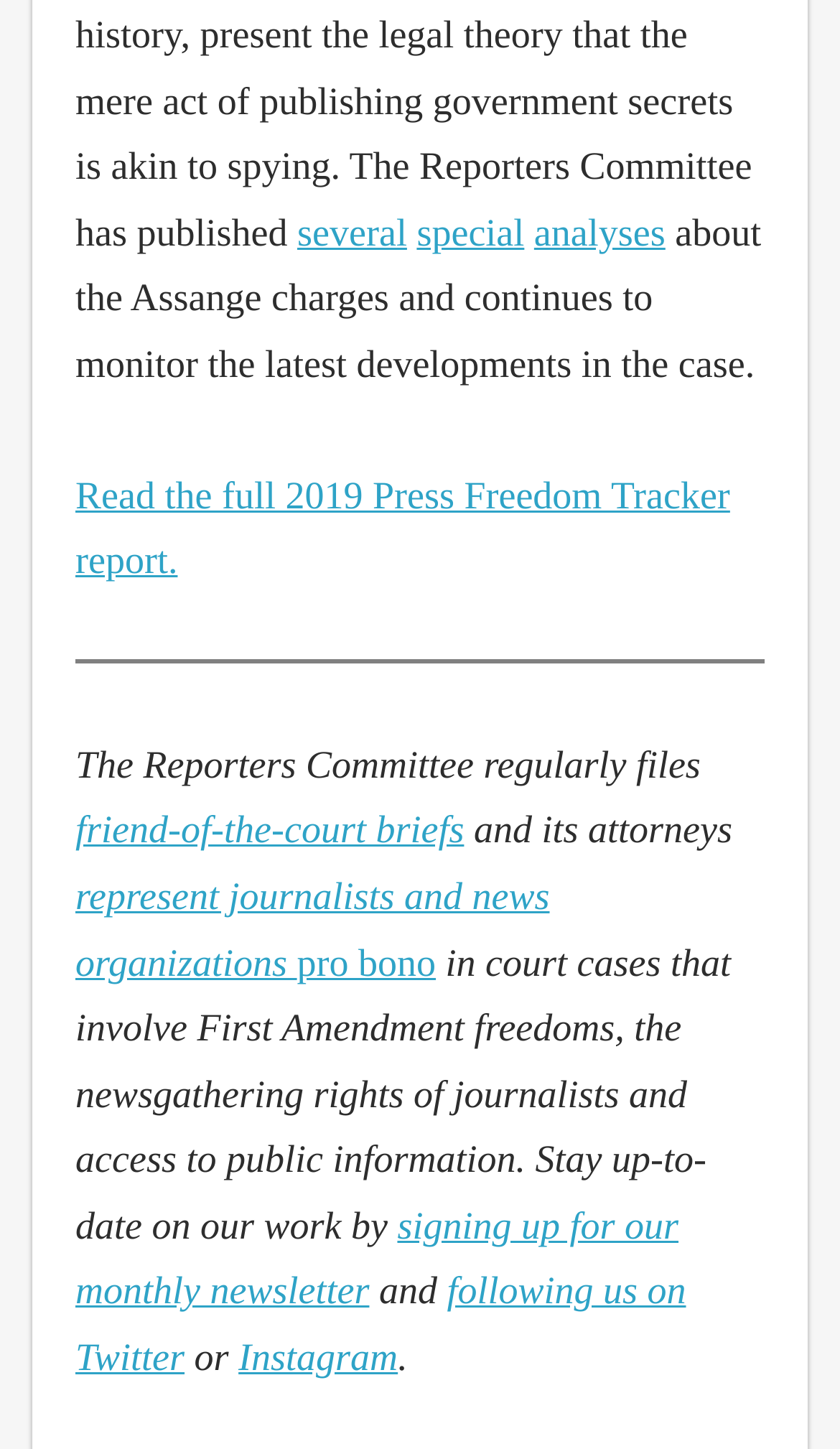Identify the bounding box coordinates of the area you need to click to perform the following instruction: "Sign up for the monthly newsletter".

[0.09, 0.831, 0.808, 0.906]